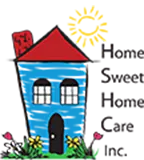Look at the image and give a detailed response to the following question: What is above the house?

According to the caption, 'above the house, a bright sun shines, symbolizing warmth and positivity', which indicates that the sun is located above the house.